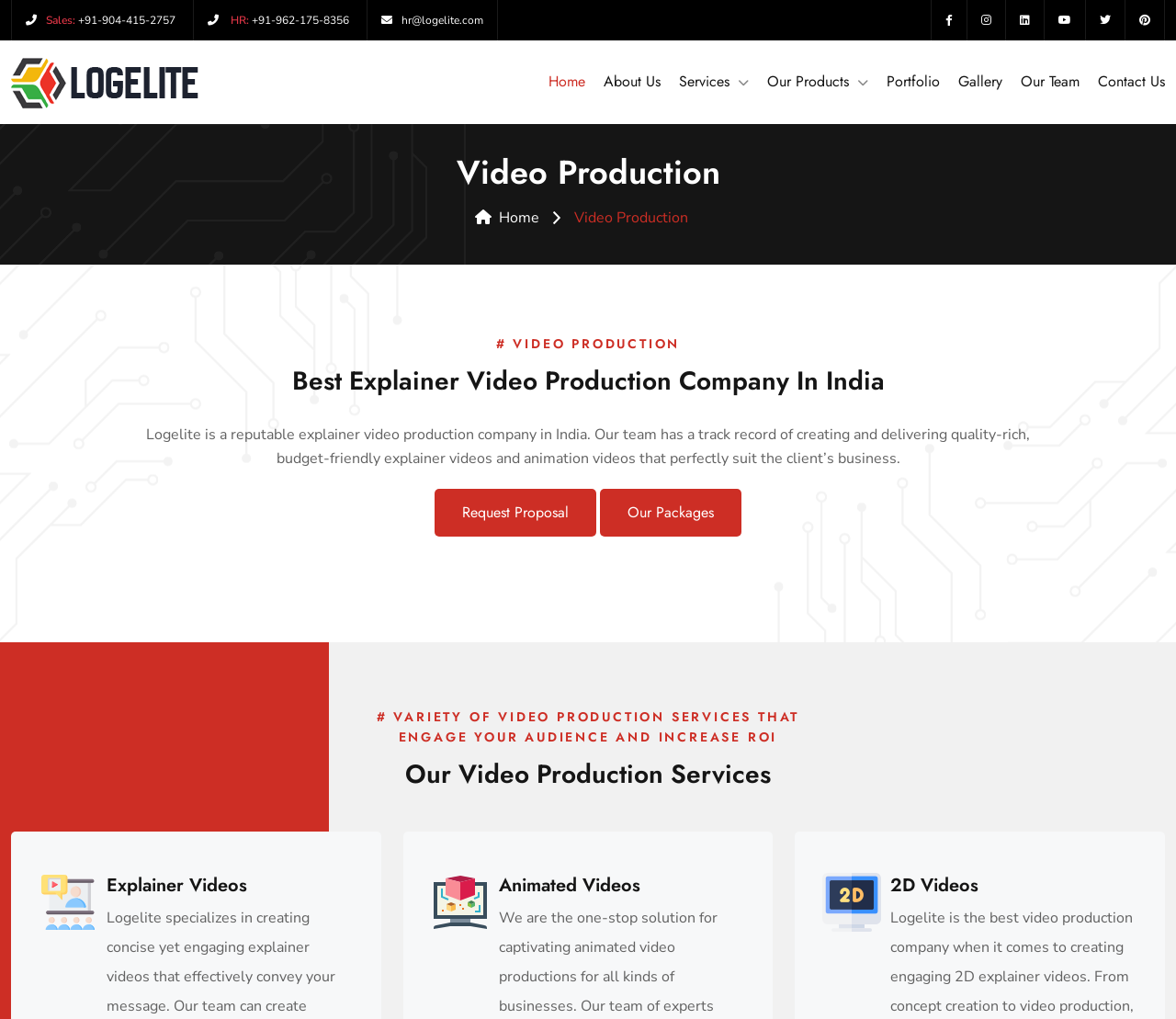Offer a meticulous caption that includes all visible features of the webpage.

The webpage is about Logelite, a reputable explainer video production company in India. At the top left corner, there is a logo of Logelite, accompanied by a navigation menu with links to different pages, including Home, About Us, Services, and Contact Us. Below the navigation menu, there is a breadcrumb navigation with a link to Video Production.

The main content of the webpage is divided into sections. The first section has a heading "Best Explainer Video Production Company In India" and a brief description of Logelite's services, stating that they create and deliver quality-rich, budget-friendly explainer videos and animation videos. There are two call-to-action links, "Request Proposal" and "Our Packages", placed side by side.

The next section has a heading "Our Video Production Services" and is divided into three columns, each featuring a different type of video production service: Explainer Videos, Animated Videos, and 2D Videos. Each column has an image and a heading describing the service.

At the top right corner, there are several social media links and contact information, including phone numbers and an email address.